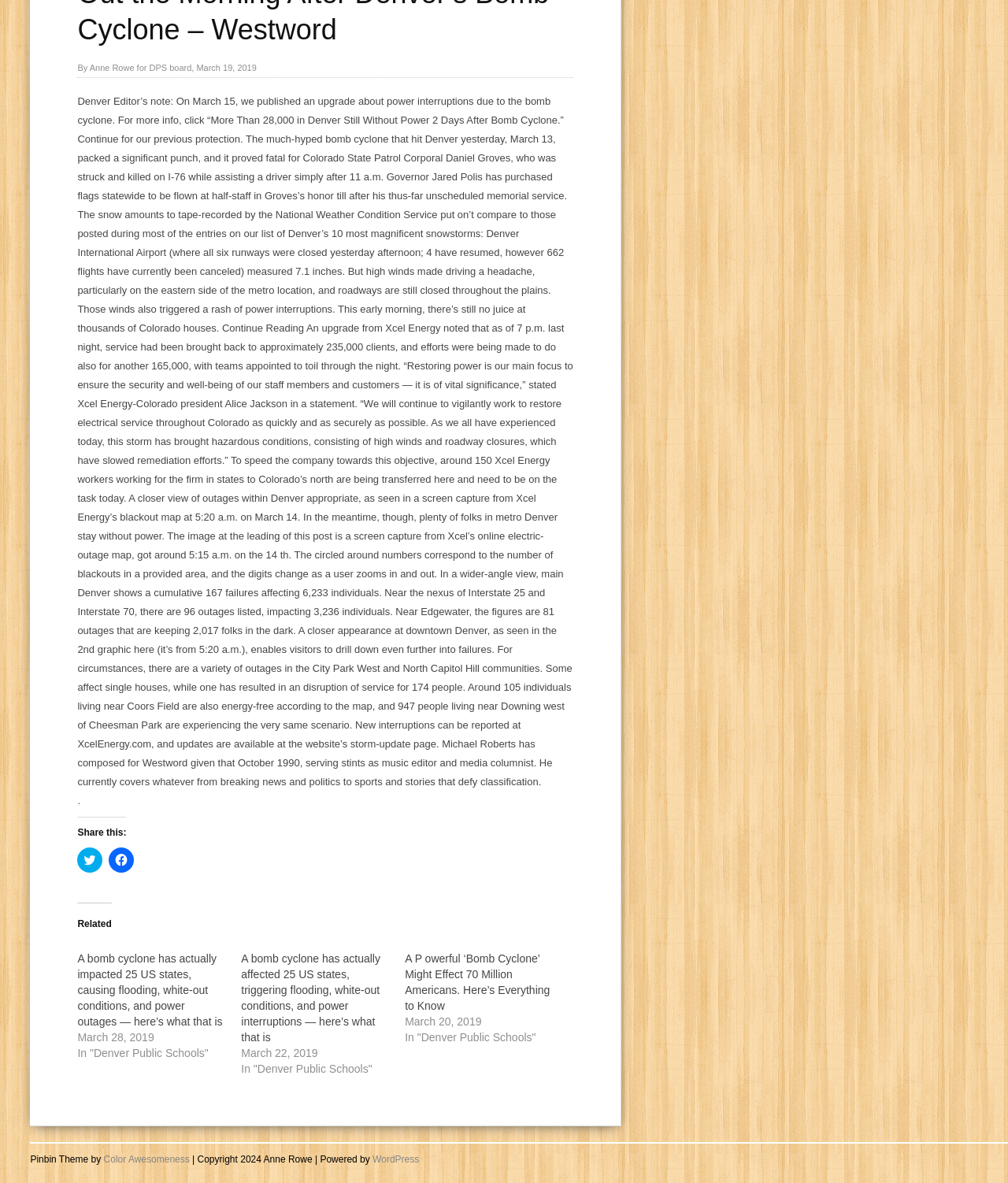Using the format (top-left x, top-left y, bottom-right x, bottom-right y), and given the element description, identify the bounding box coordinates within the screenshot: WordPress

[0.37, 0.798, 0.416, 0.807]